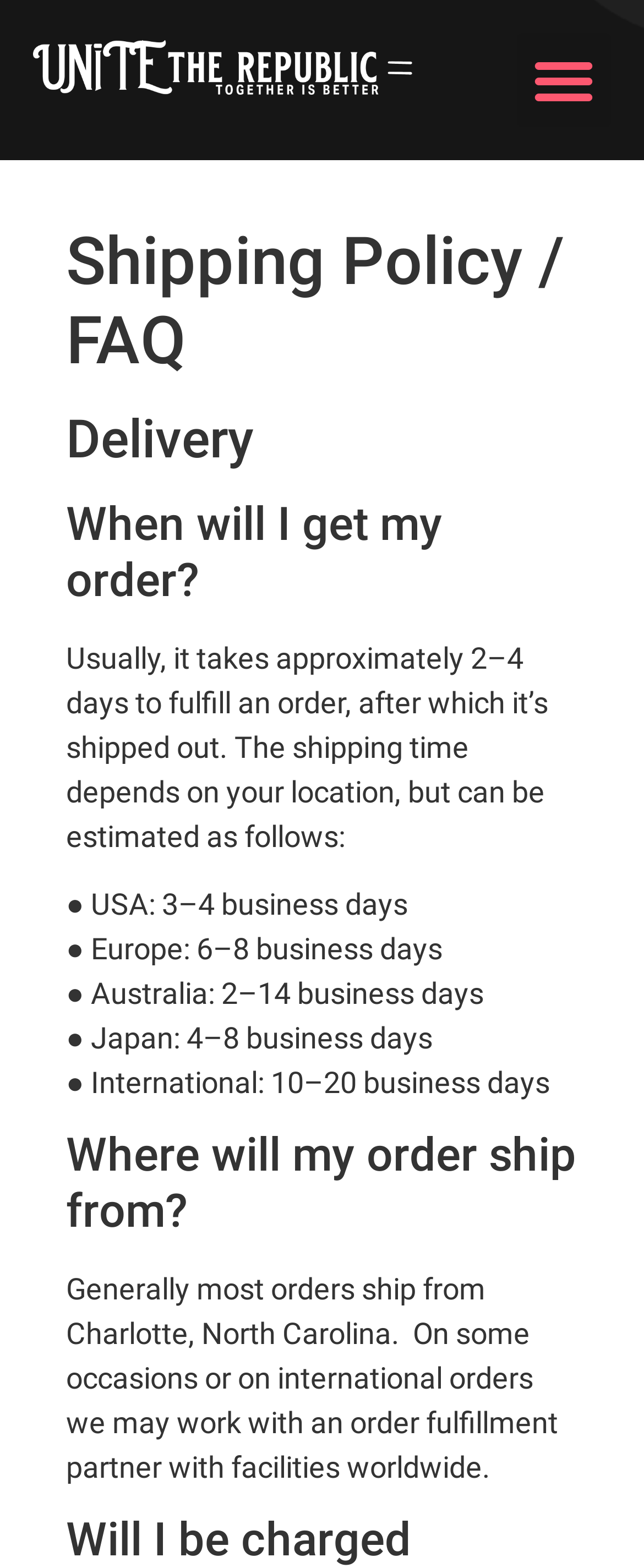Where do most orders ship from? Using the information from the screenshot, answer with a single word or phrase.

Charlotte, North Carolina